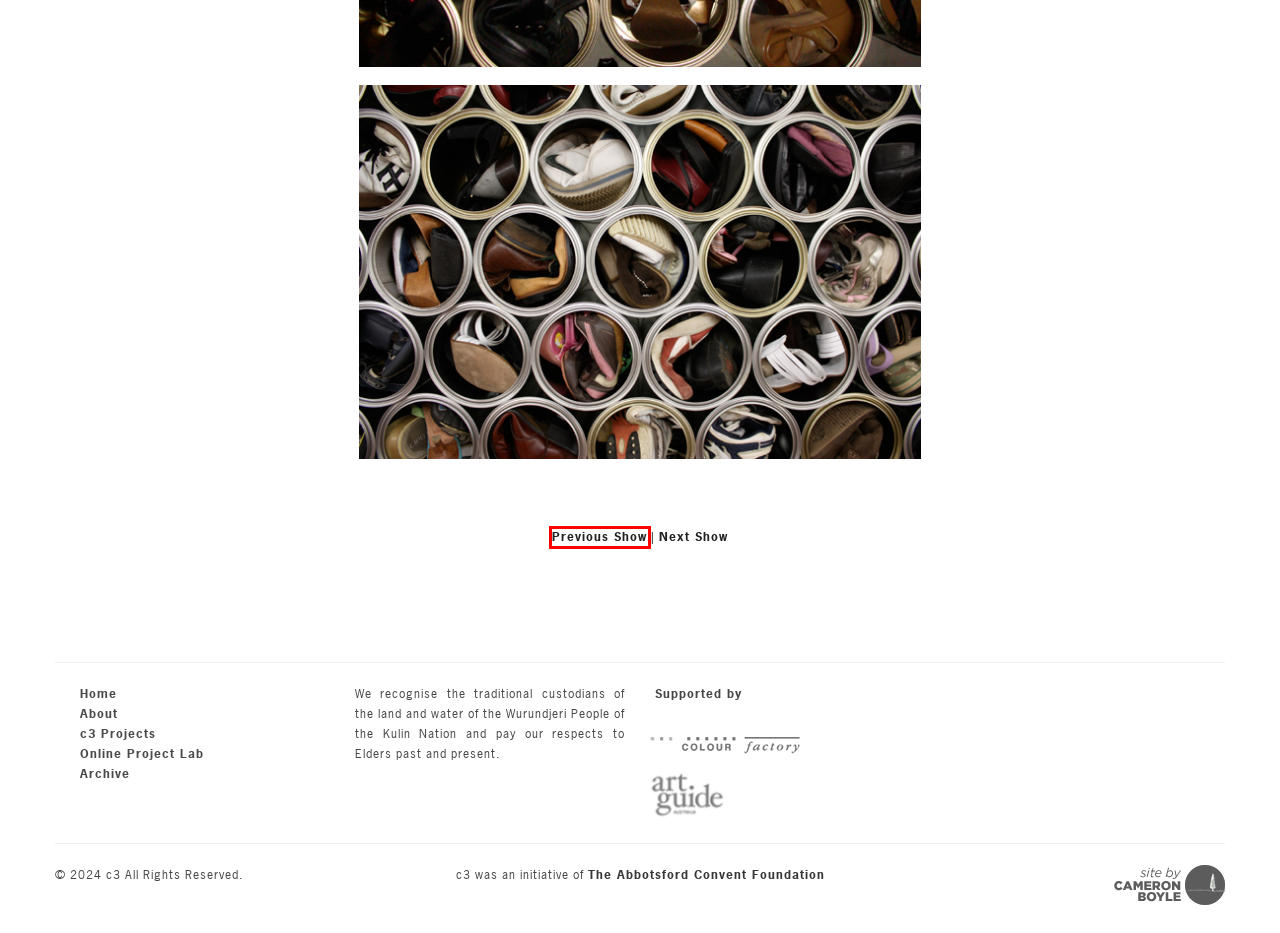You have a screenshot of a webpage with a red rectangle bounding box around an element. Identify the best matching webpage description for the new page that appears after clicking the element in the bounding box. The descriptions are:
A. 2013 « C3
B. Cameron Boyle - User Experience Designer and Researcher
C. Abbotsford Convent Foundation - Abbotsford Convent
D. June « 2009 « C3
E. 2009 « C3
F. Fine Art Printing and Framing Services | Melbourne
G. TODD ANDERSON KUNERT « C3
H. RICK MATEAR « C3

H